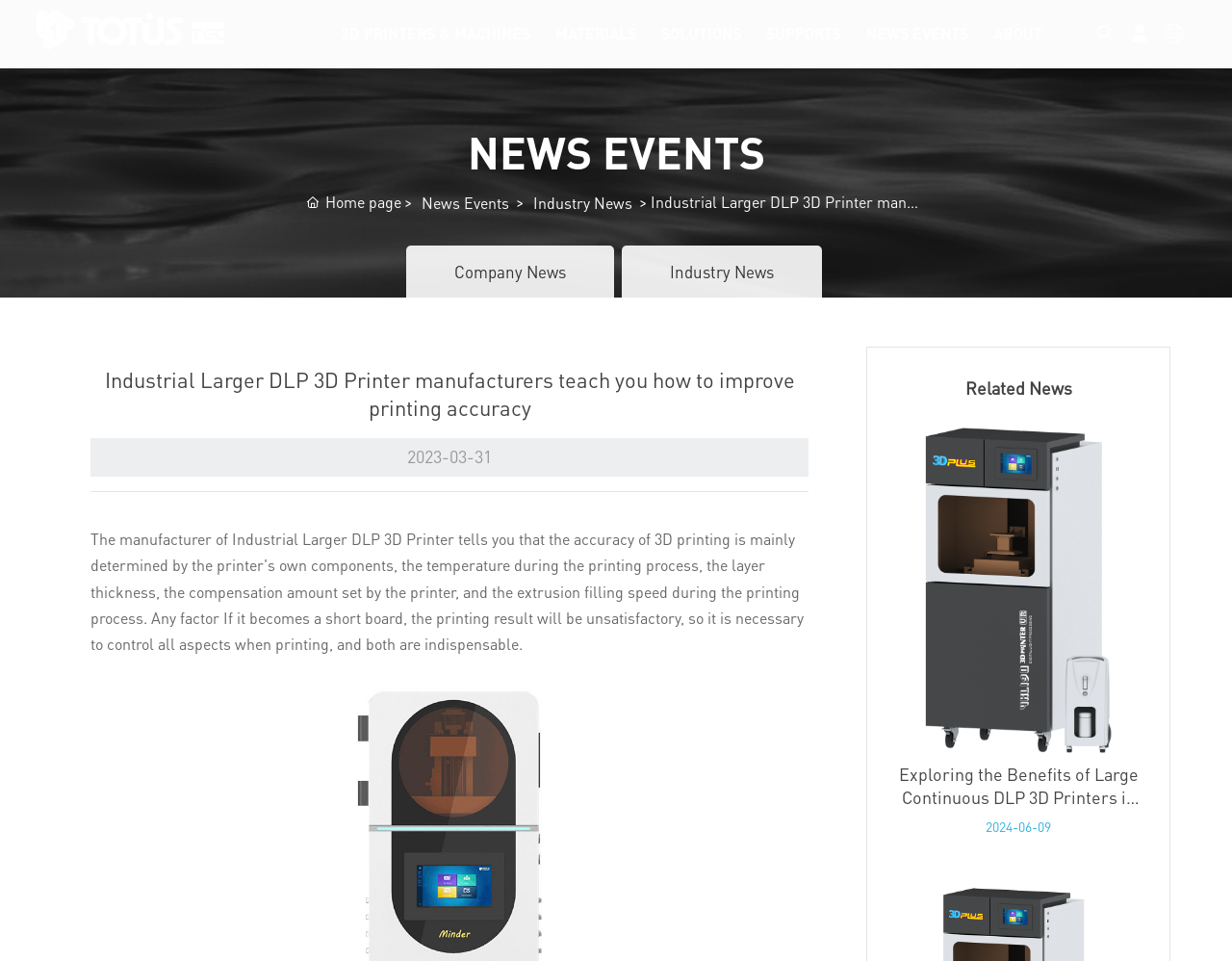Predict the bounding box of the UI element based on this description: "Supports".

[0.622, 0.0, 0.683, 0.111]